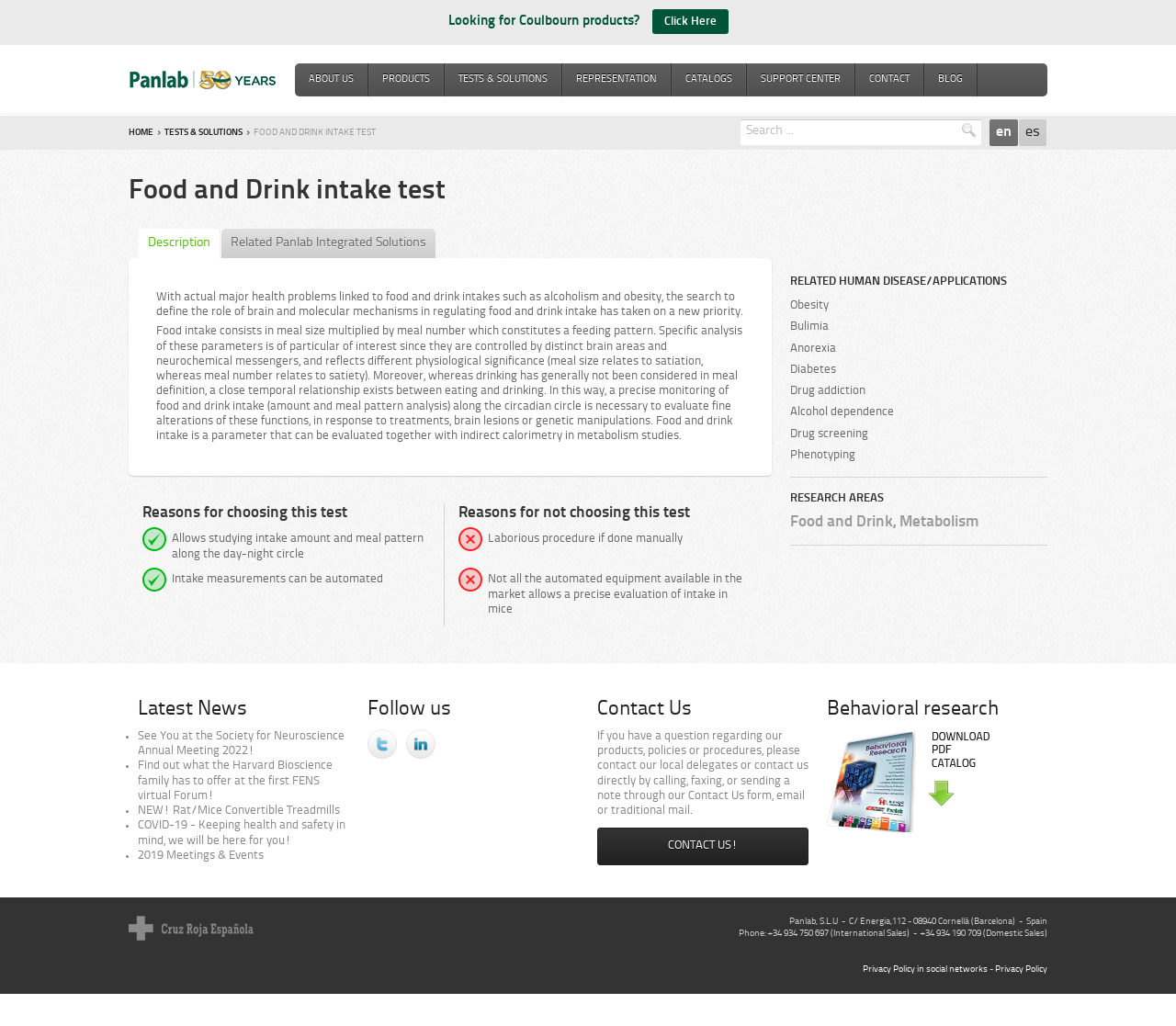Find the bounding box coordinates for the area that should be clicked to accomplish the instruction: "Click on the 'ABOUT US' link".

[0.251, 0.062, 0.312, 0.094]